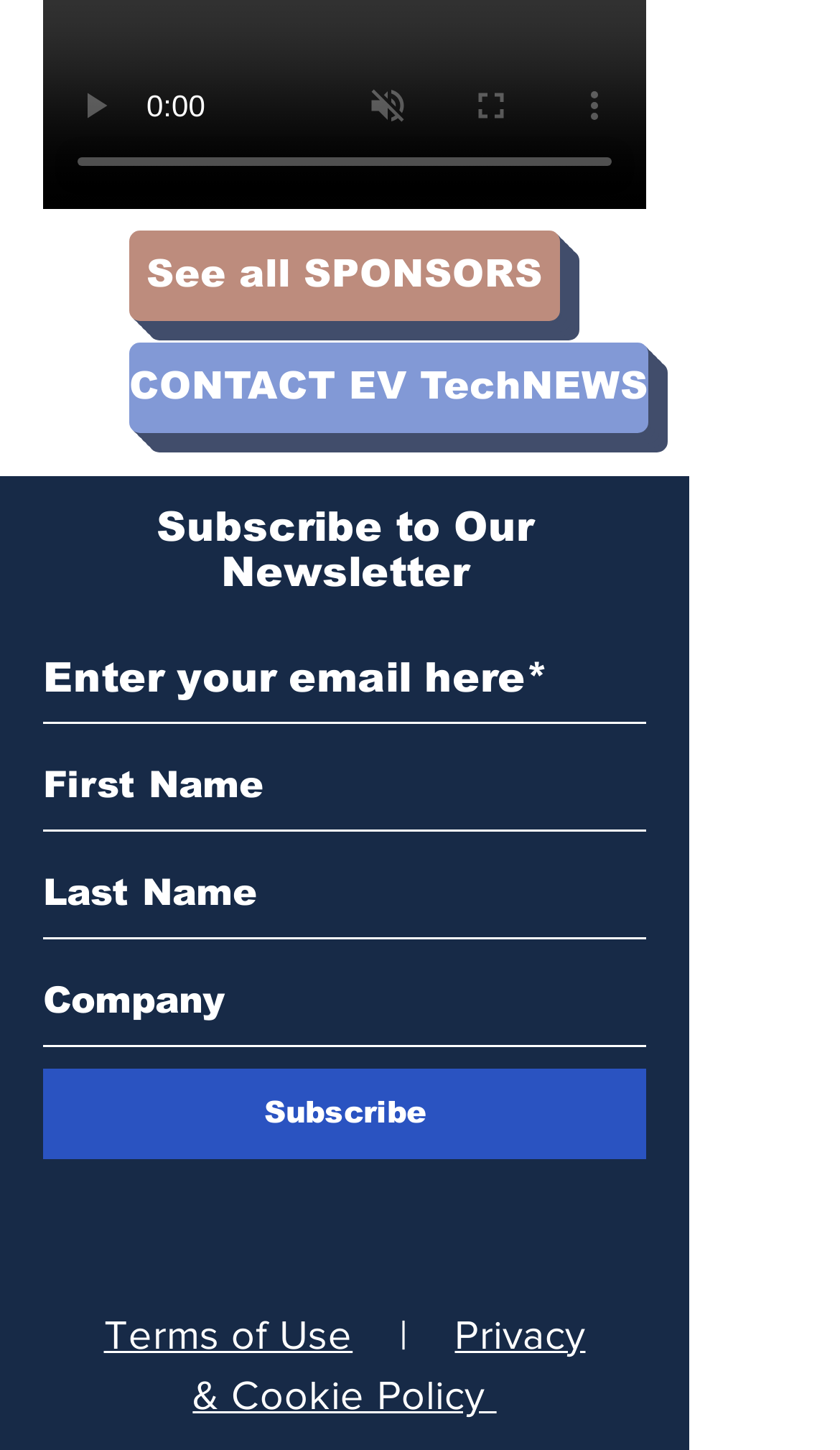Locate the bounding box coordinates of the clickable part needed for the task: "see all sponsors".

[0.154, 0.158, 0.667, 0.221]